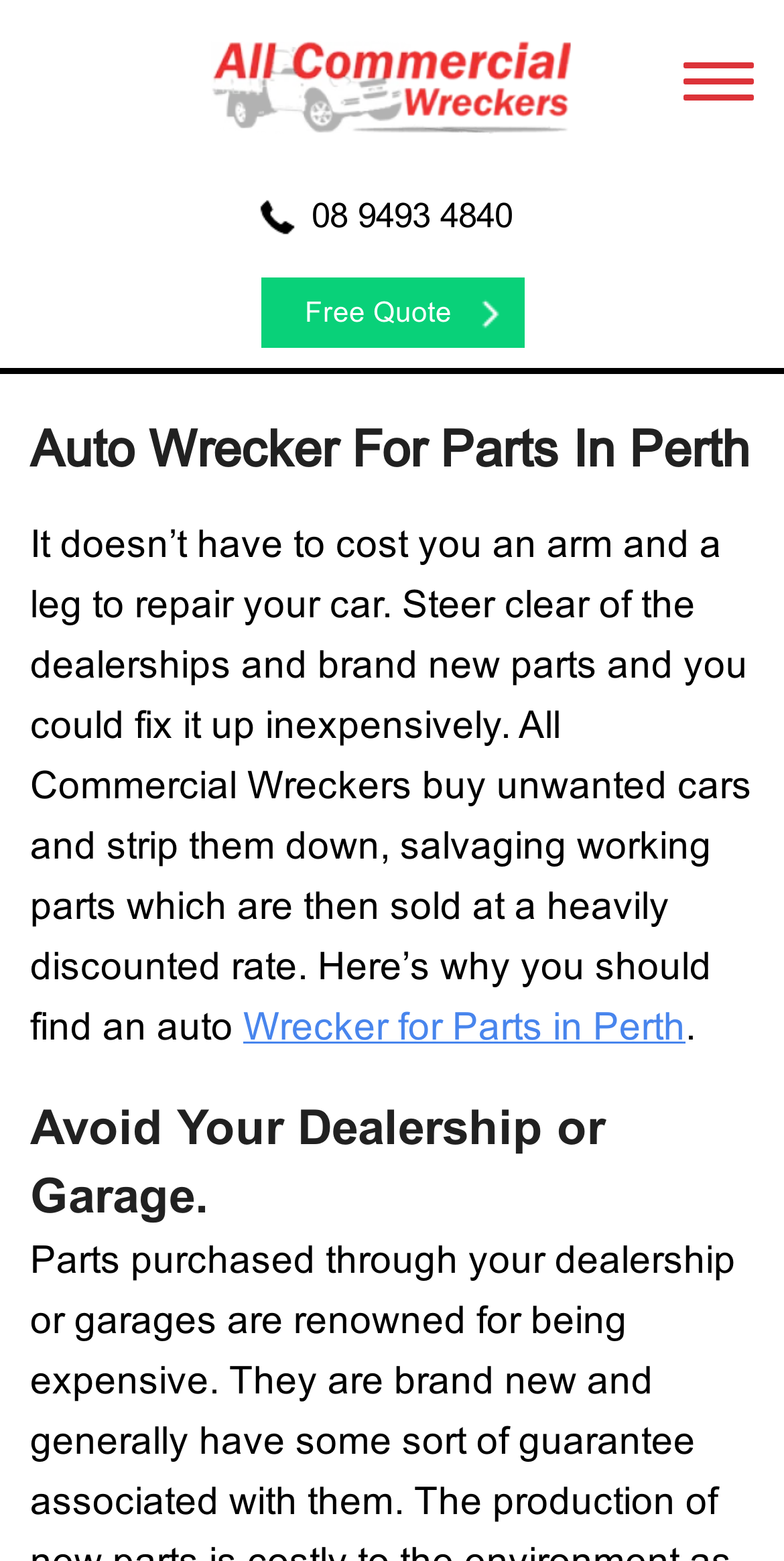Determine the bounding box coordinates of the section I need to click to execute the following instruction: "Learn about auto wrecker for parts in Perth". Provide the coordinates as four float numbers between 0 and 1, i.e., [left, top, right, bottom].

[0.038, 0.265, 0.962, 0.31]